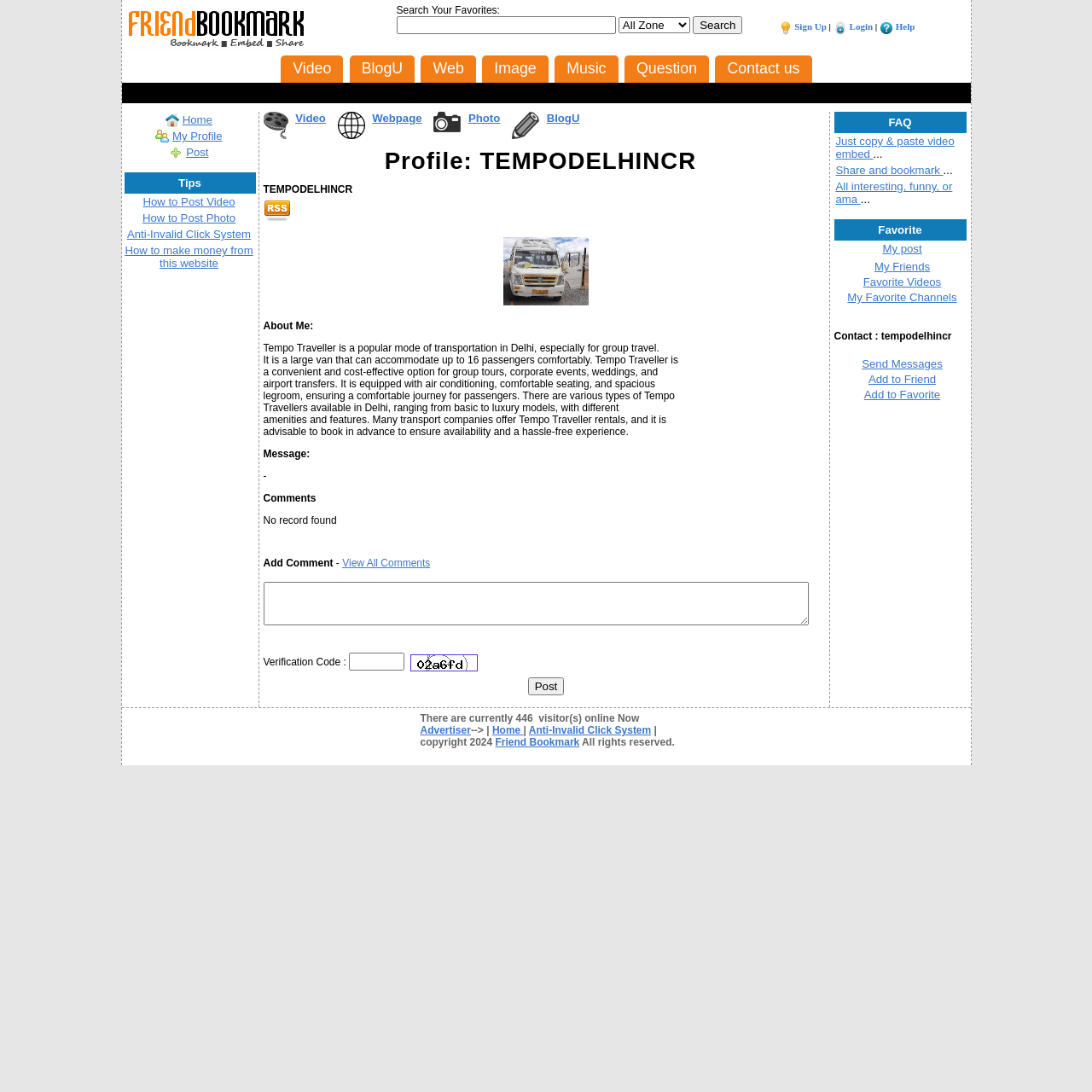Provide the bounding box coordinates of the section that needs to be clicked to accomplish the following instruction: "Sign Up."

[0.728, 0.02, 0.757, 0.029]